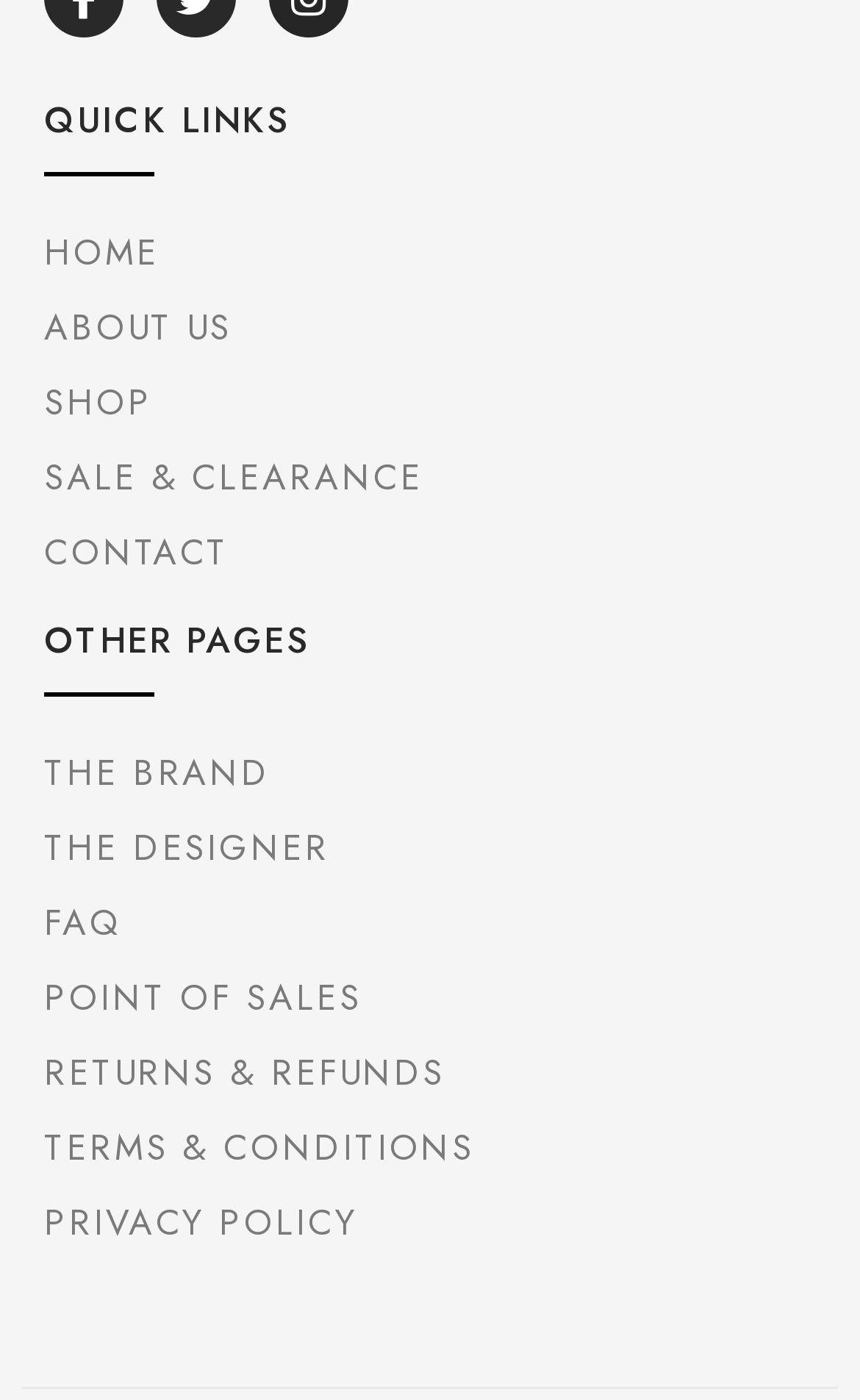Please determine the bounding box coordinates of the clickable area required to carry out the following instruction: "check sale and clearance". The coordinates must be four float numbers between 0 and 1, represented as [left, top, right, bottom].

[0.051, 0.323, 0.949, 0.361]